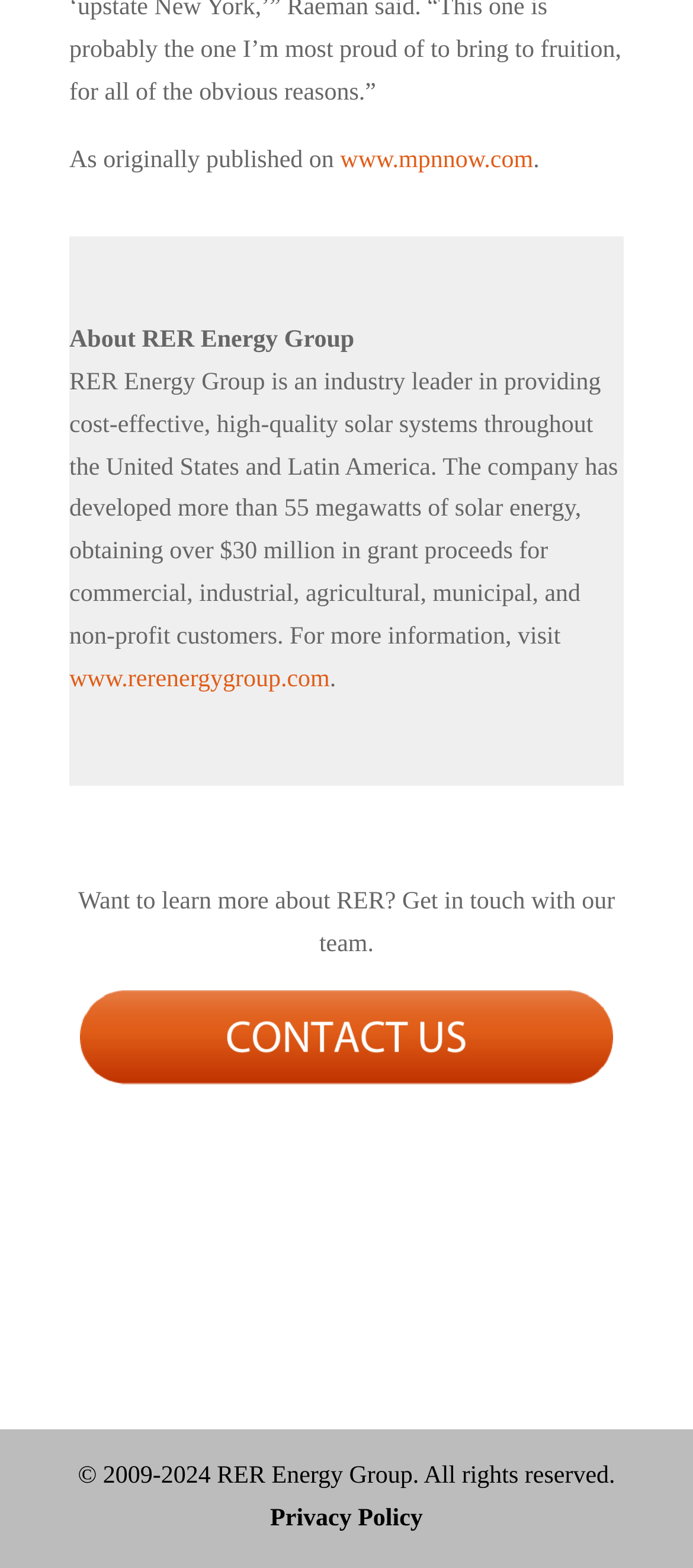What is the purpose of RER Energy Group?
Provide a concise answer using a single word or phrase based on the image.

Providing solar systems